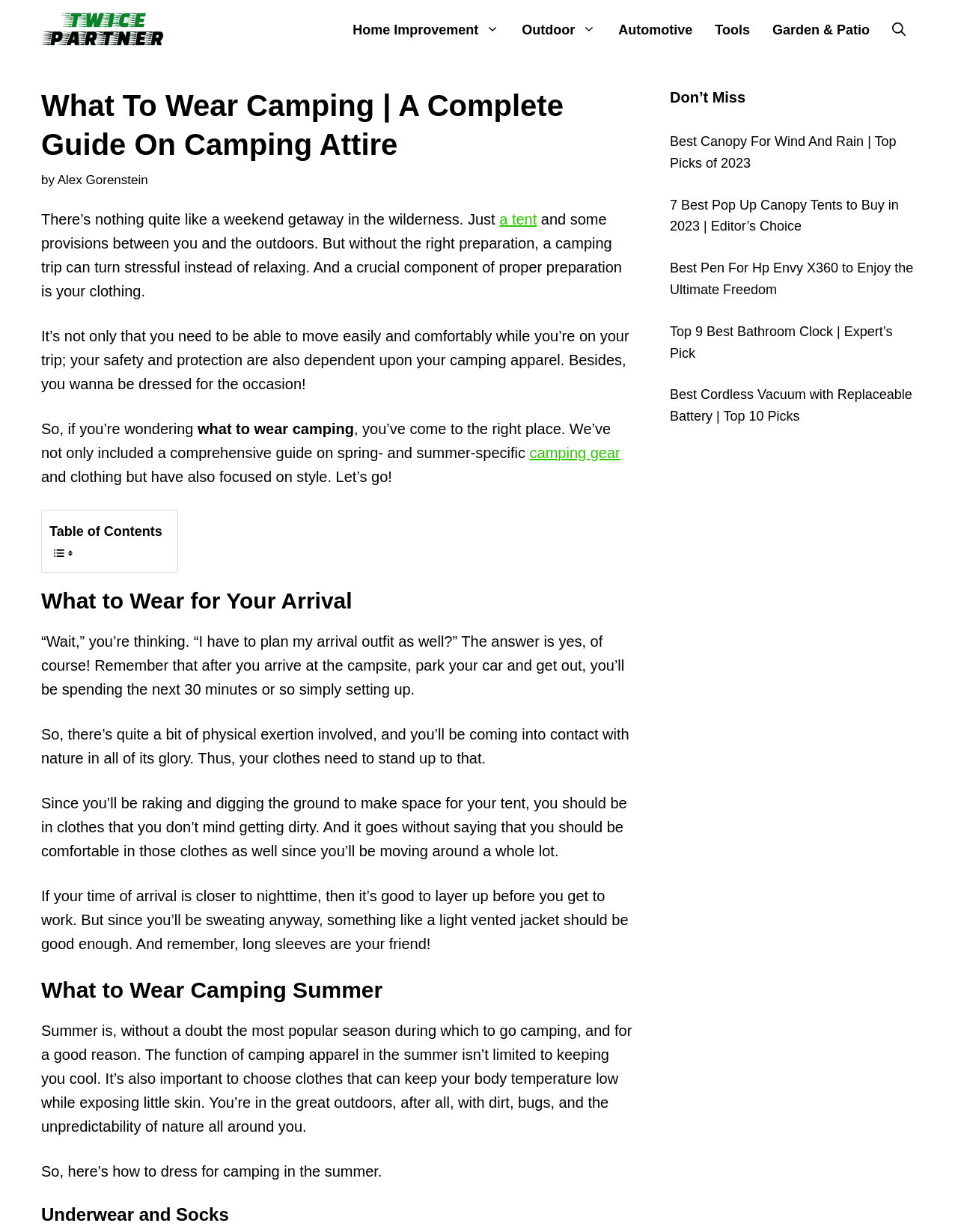Using the provided element description "camping gear", determine the bounding box coordinates of the UI element.

[0.553, 0.361, 0.647, 0.374]